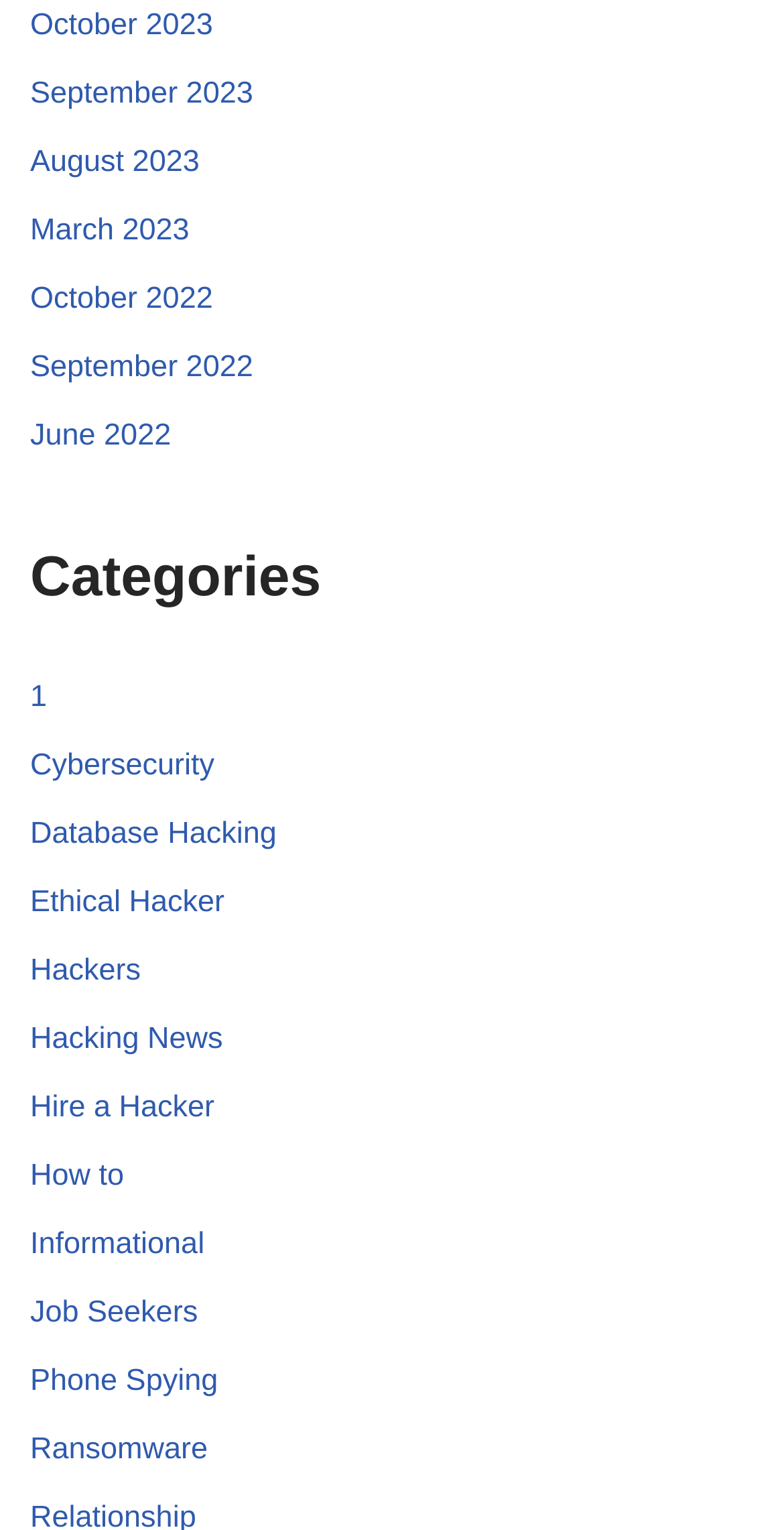How many hacking-related categories are there?
Please answer the question with as much detail as possible using the screenshot.

I counted the number of links with hacking-related keywords, such as 'Cybersecurity', 'Database Hacking', 'Ethical Hacker', 'Hackers', and 'Hacking News', and found 5 hacking-related categories.